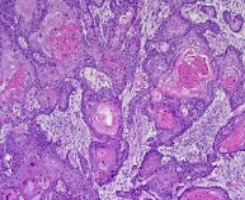Describe the important features and context of the image with as much detail as possible.

This image showcases a microscopic view of skin tissue, common in dermatopathology examinations. The sample is stained with hematoxylin and eosin, resulting in distinct shades of purple and pink. These colors help highlight cellular structures and abnormalities, facilitating the examination of cutaneous diseases. The intricate patterns and varying cell types suggest the complexity involved in diagnosing skin conditions at the microscopic level. This visual is integral to the study of dermatopathology, emphasizing the importance of quality management systems in laboratory settings for accurate analysis and diagnosis.